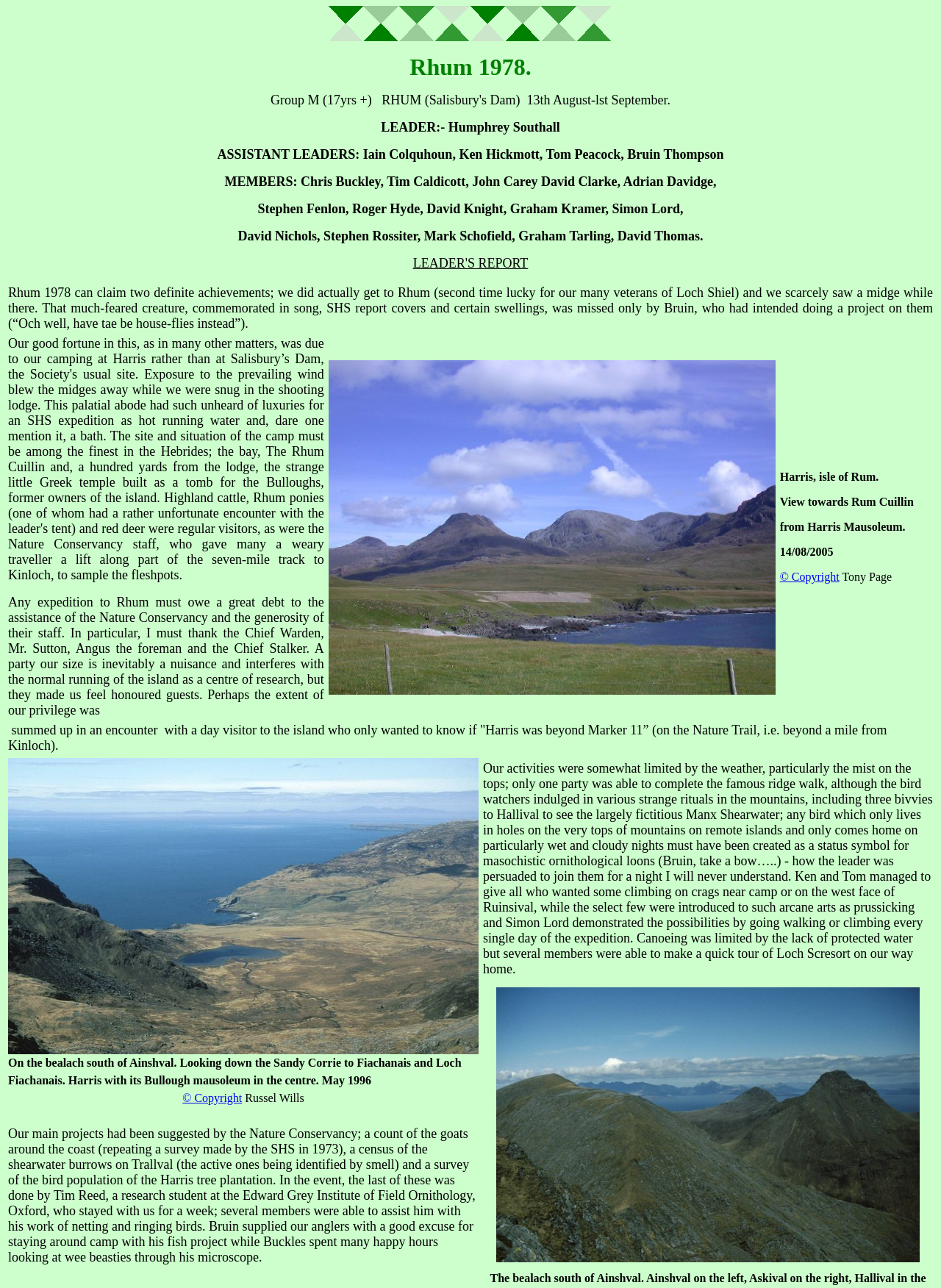How many members were able to complete the famous ridge walk?
Please give a detailed and elaborate explanation in response to the question.

The text mentions 'only one party was able to complete the famous ridge walk' which indicates that only one party, not necessarily one member, was able to complete the famous ridge walk. However, since 'party' is often used to refer to a group of people, it is likely that only one member was able to complete the famous ridge walk.